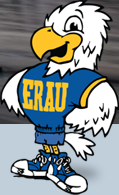Please give a short response to the question using one word or a phrase:
What is the mascot's facial expression?

Cheerful